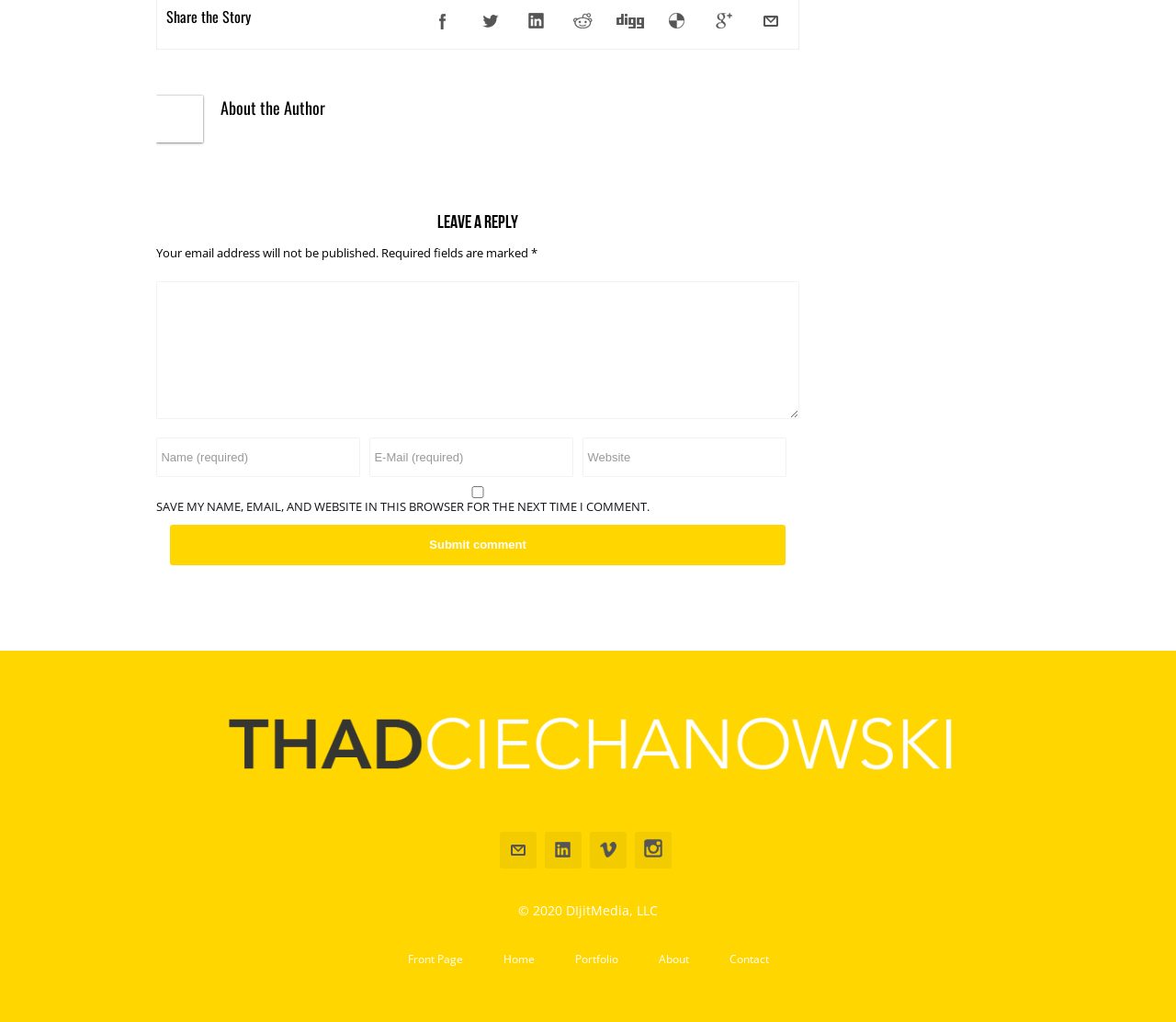Based on the visual content of the image, answer the question thoroughly: What is the button at the bottom of the comment section for?

The button is for submitting the user's comment after they have filled in the required information and optionally checked the checkbox to save their comment info.